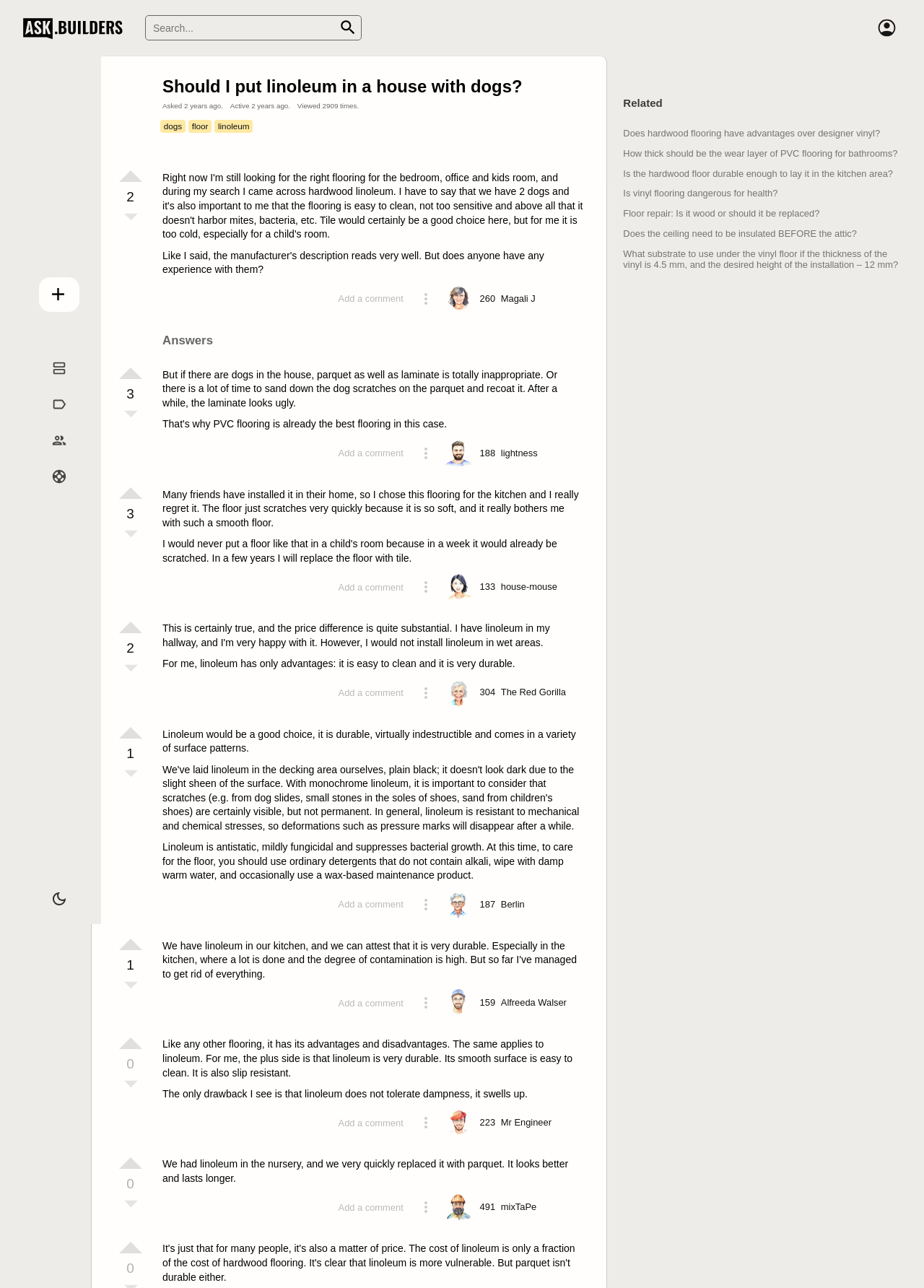What is the reputation score of the author 'lightness'?
Observe the image and answer the question with a one-word or short phrase response.

188